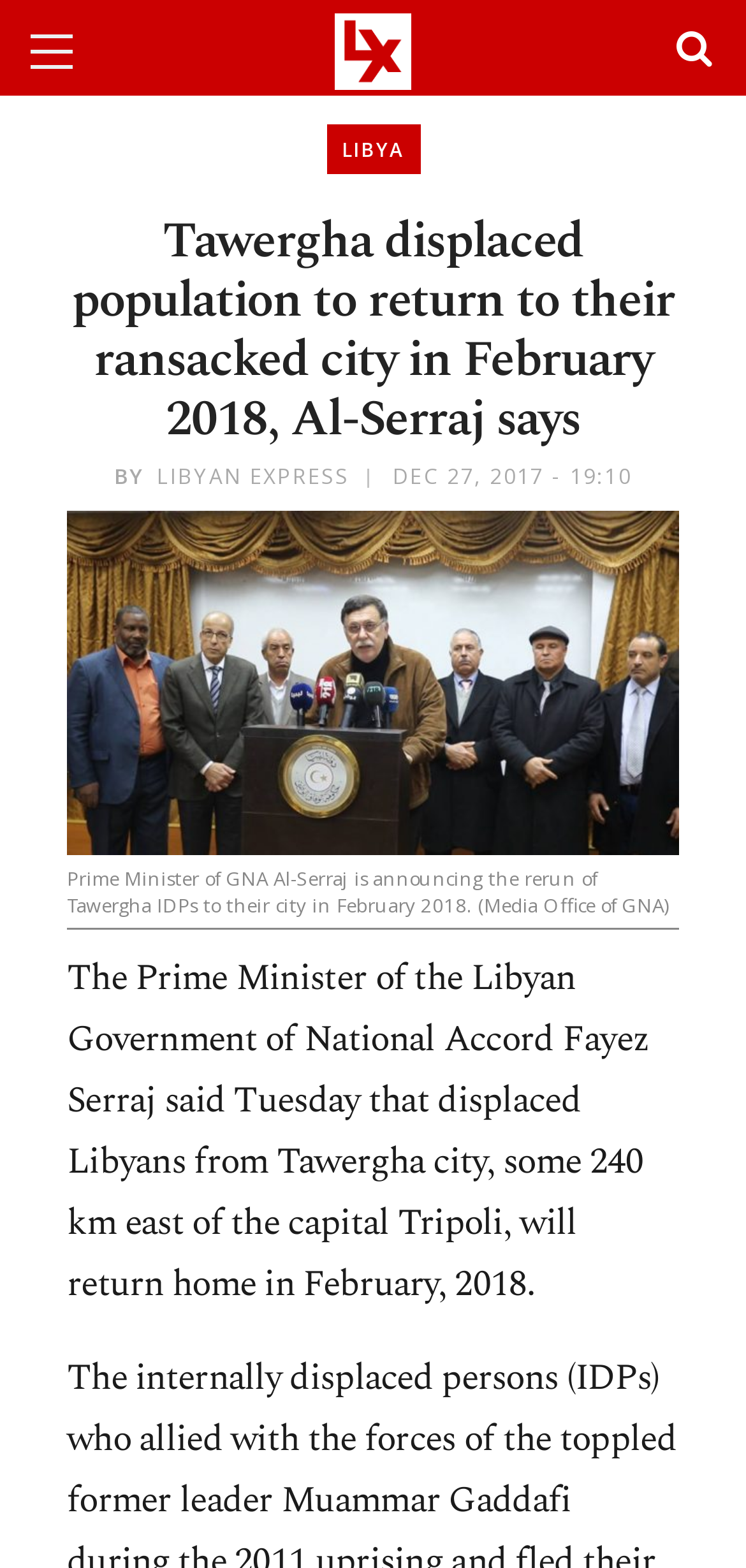Who is the Prime Minister of the Libyan Government of National Accord?
Please use the image to provide a one-word or short phrase answer.

Fayez Serraj